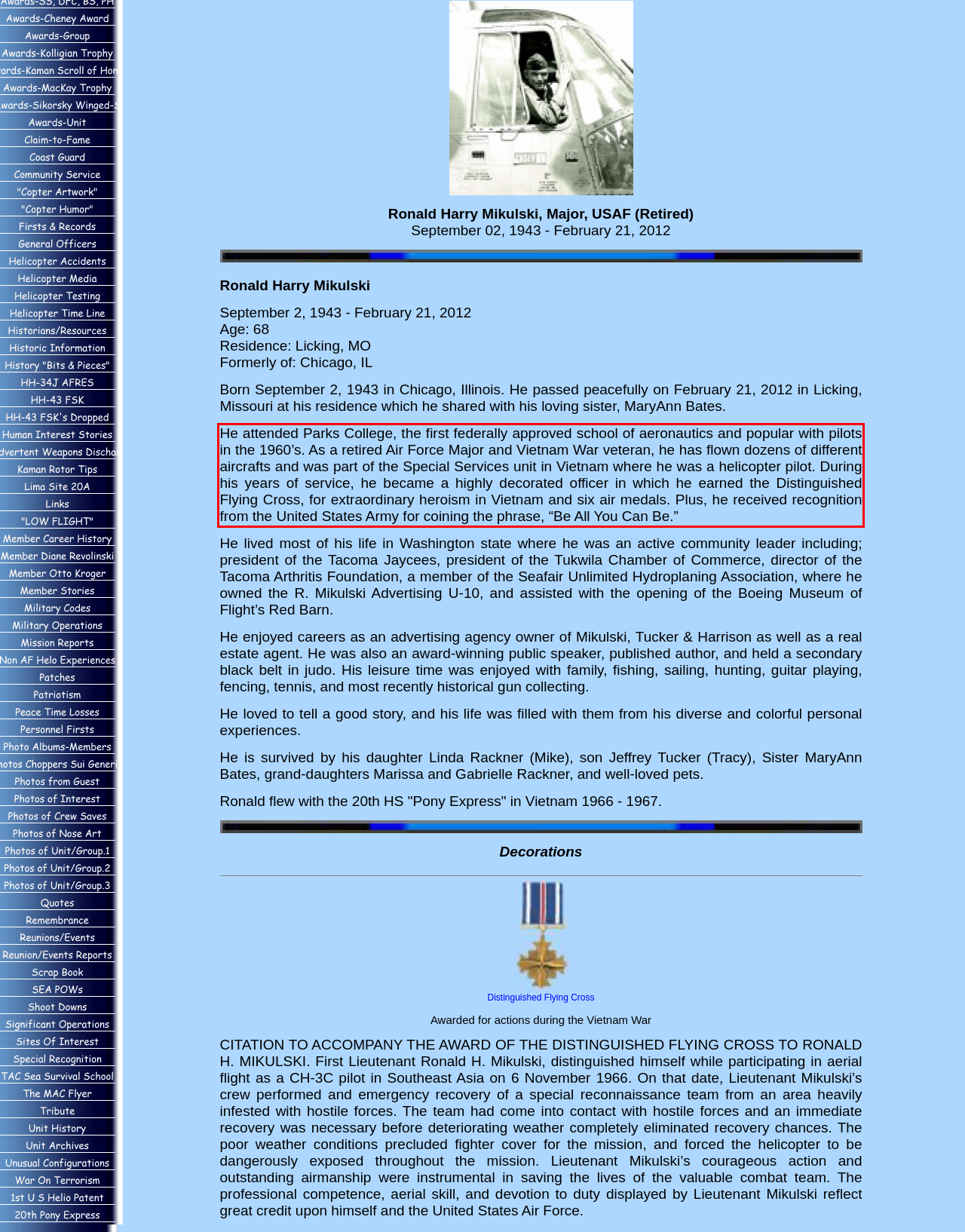Please examine the webpage screenshot containing a red bounding box and use OCR to recognize and output the text inside the red bounding box.

He attended Parks College, the first federally approved school of aeronautics and popular with pilots in the 1960’s. As a retired Air Force Major and Vietnam War veteran, he has flown dozens of different aircrafts and was part of the Special Services unit in Vietnam where he was a helicopter pilot. During his years of service, he became a highly decorated officer in which he earned the Distinguished Flying Cross, for extraordinary heroism in Vietnam and six air medals. Plus, he received recognition from the United States Army for coining the phrase, “Be All You Can Be.”